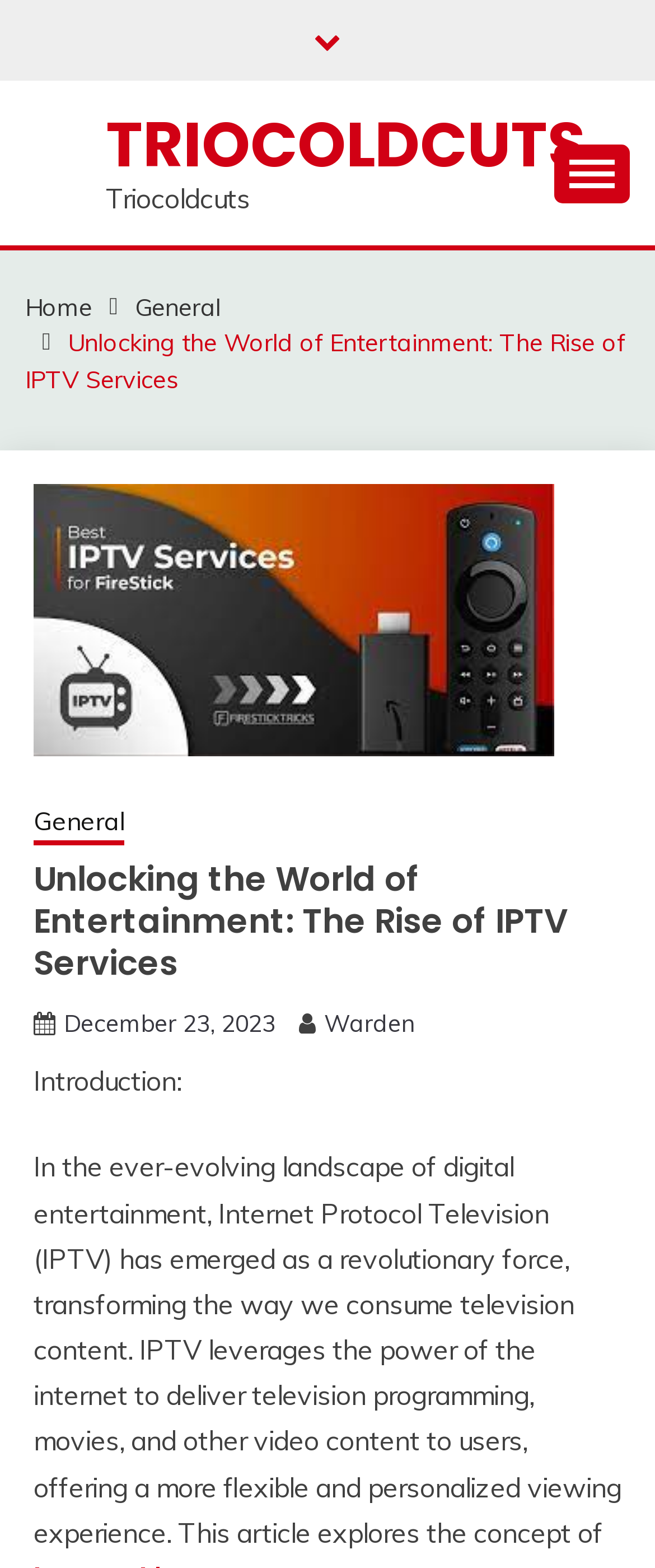Who is the author of the current article?
By examining the image, provide a one-word or phrase answer.

Warden